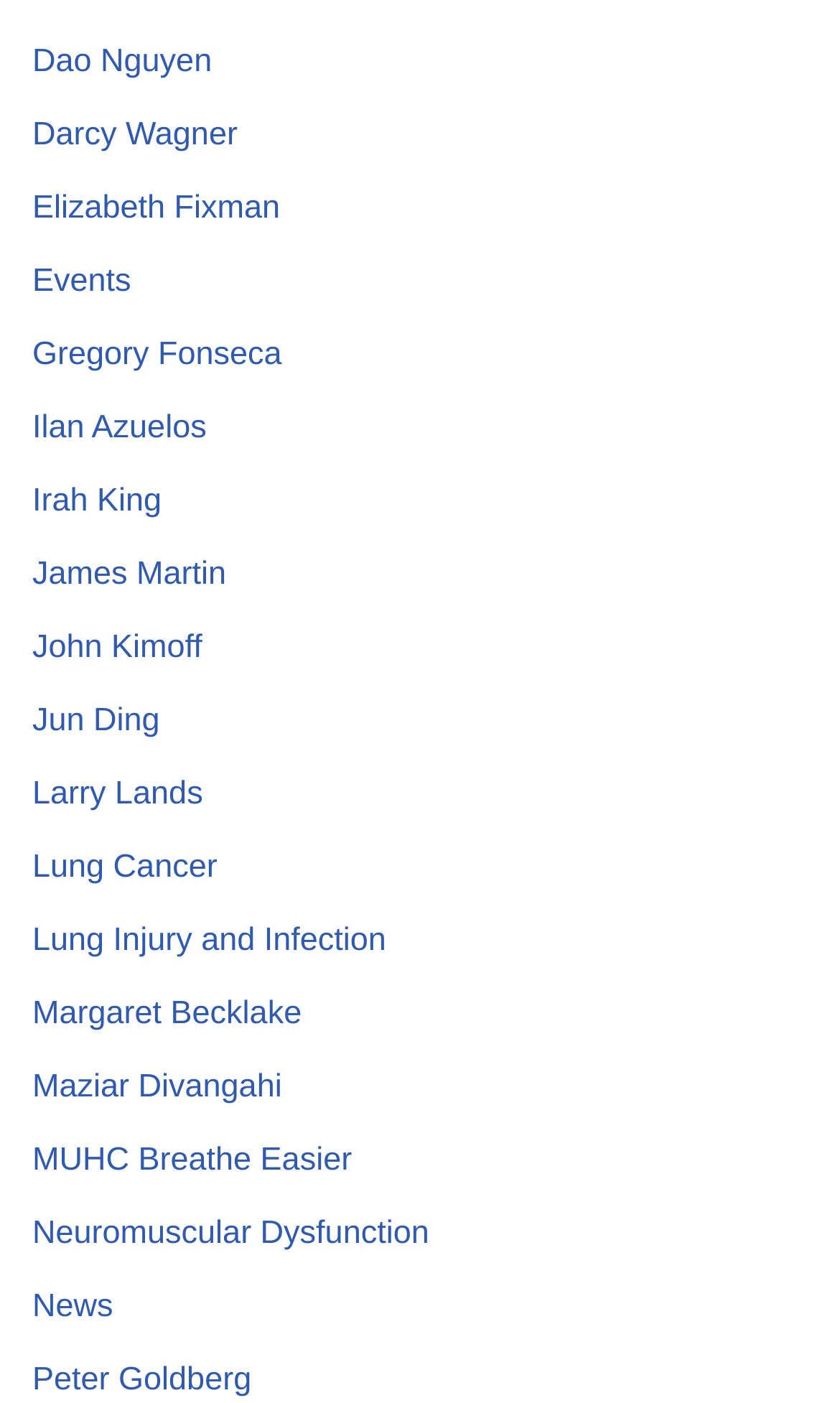Find and specify the bounding box coordinates that correspond to the clickable region for the instruction: "View Dao Nguyen's profile".

[0.038, 0.031, 0.252, 0.057]